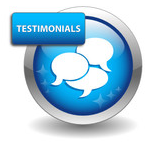What is the purpose of the testimonials?
Please ensure your answer to the question is detailed and covers all necessary aspects.

According to the caption, the testimonials are crucial as they reflect the satisfaction of users, showcasing their positive experiences and the value derived from the services offered, which implies that the purpose of the testimonials is to demonstrate user satisfaction.